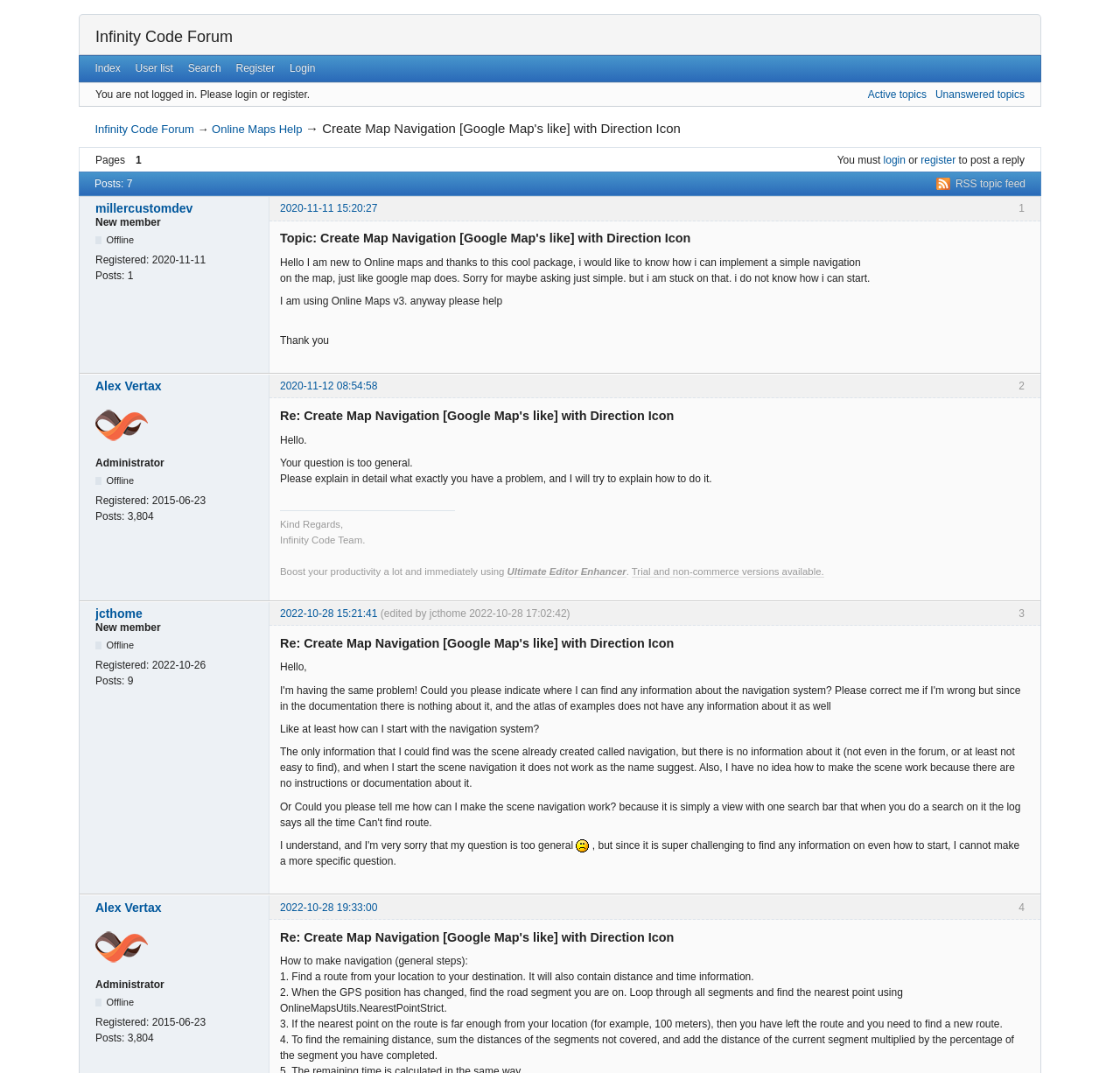Please give a concise answer to this question using a single word or phrase: 
What is the topic of the discussion?

Create Map Navigation